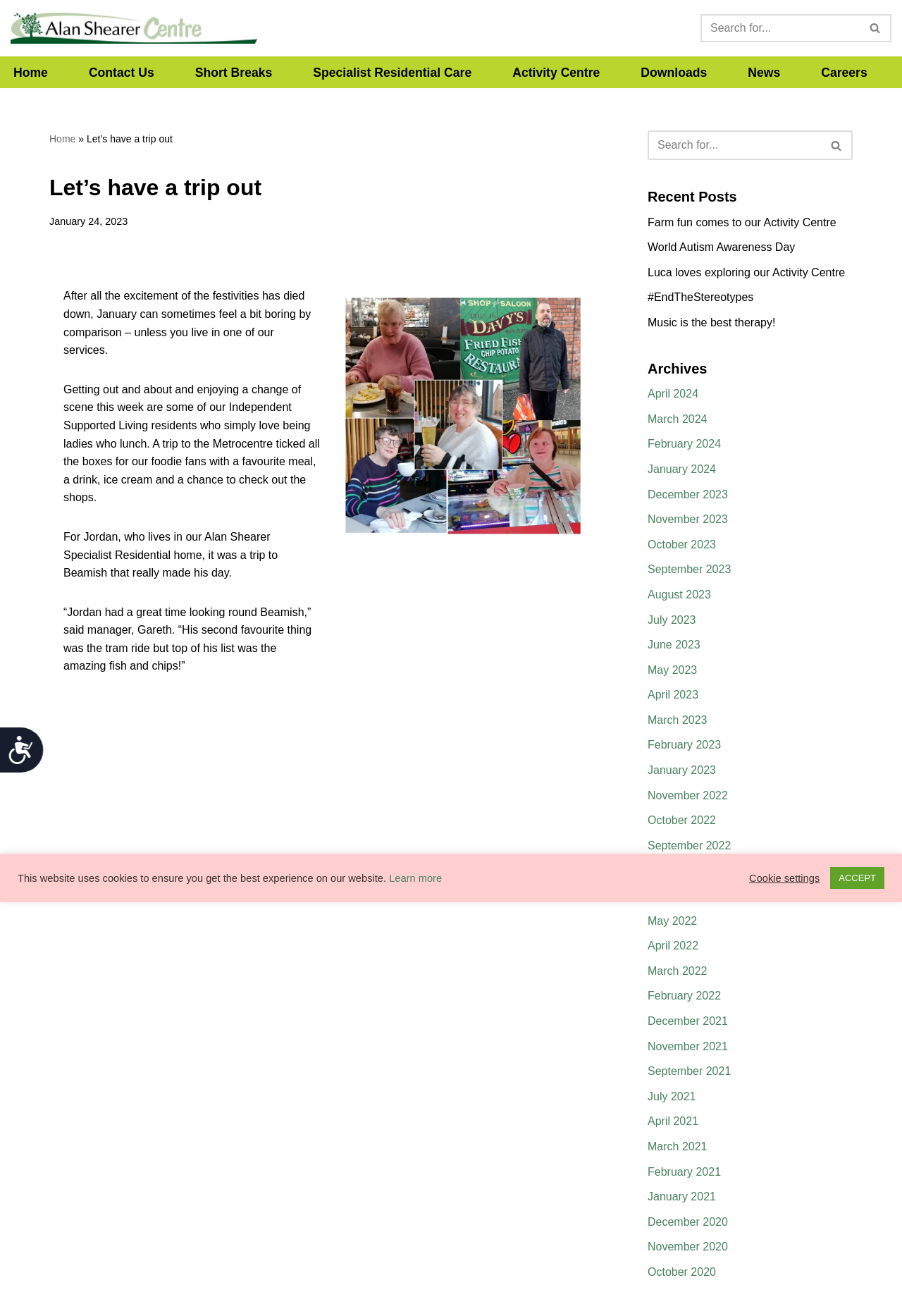Respond to the following question with a brief word or phrase:
How many search boxes are there on the webpage?

2